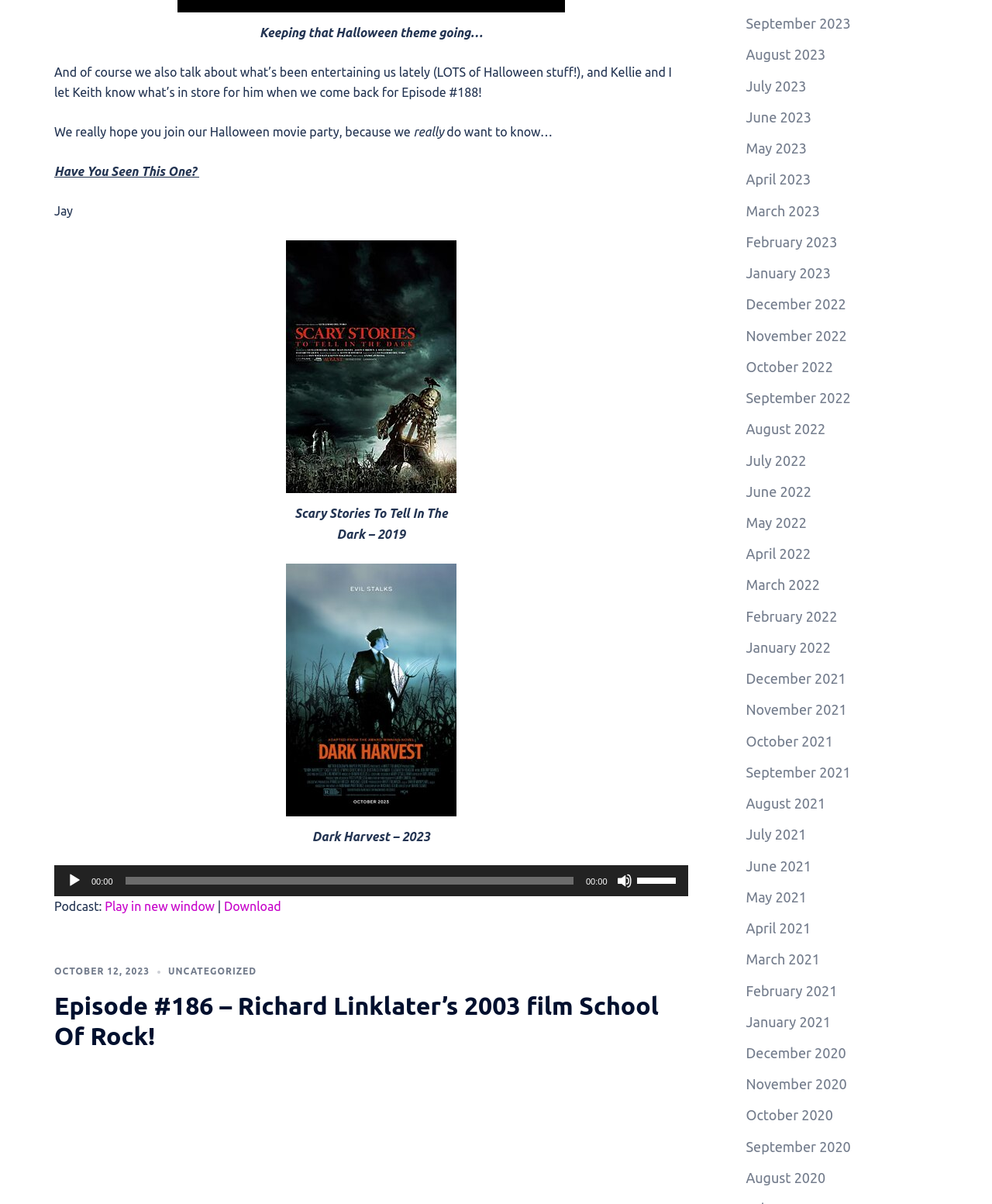Calculate the bounding box coordinates for the UI element based on the following description: "alt="RTU E-books"". Ensure the coordinates are four float numbers between 0 and 1, i.e., [left, top, right, bottom].

None